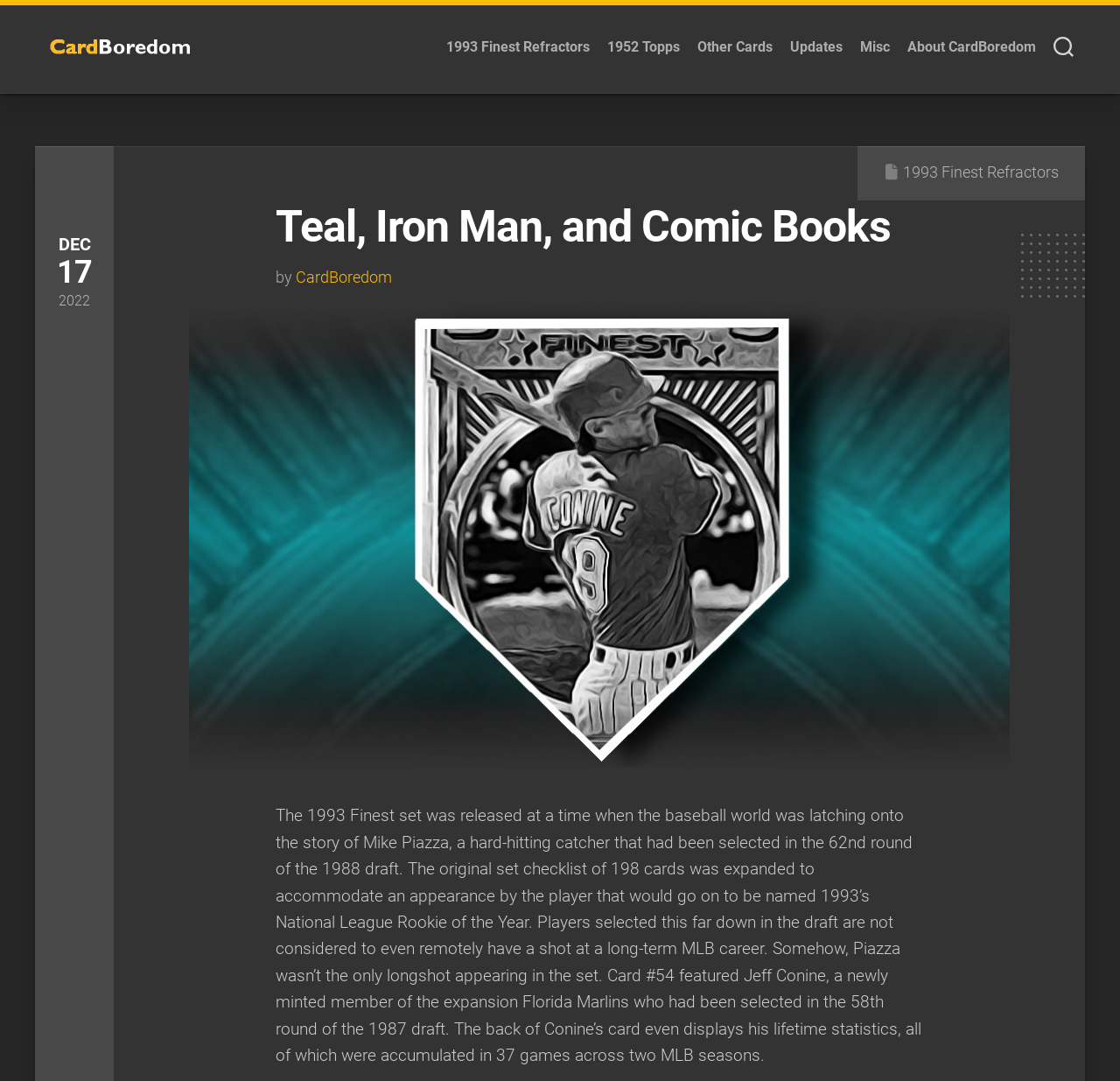Please identify the bounding box coordinates of the element I need to click to follow this instruction: "Click on the '1993 Finest Refractors' link".

[0.398, 0.036, 0.527, 0.052]